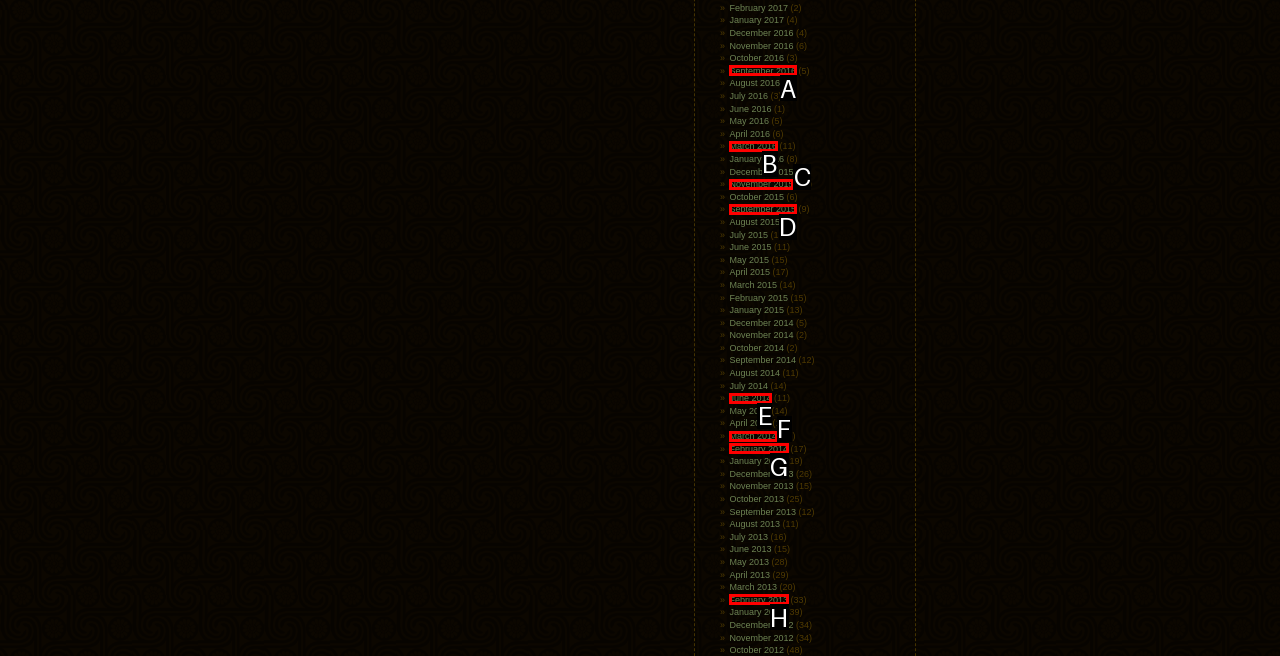Which HTML element matches the description: Products the best? Answer directly with the letter of the chosen option.

None